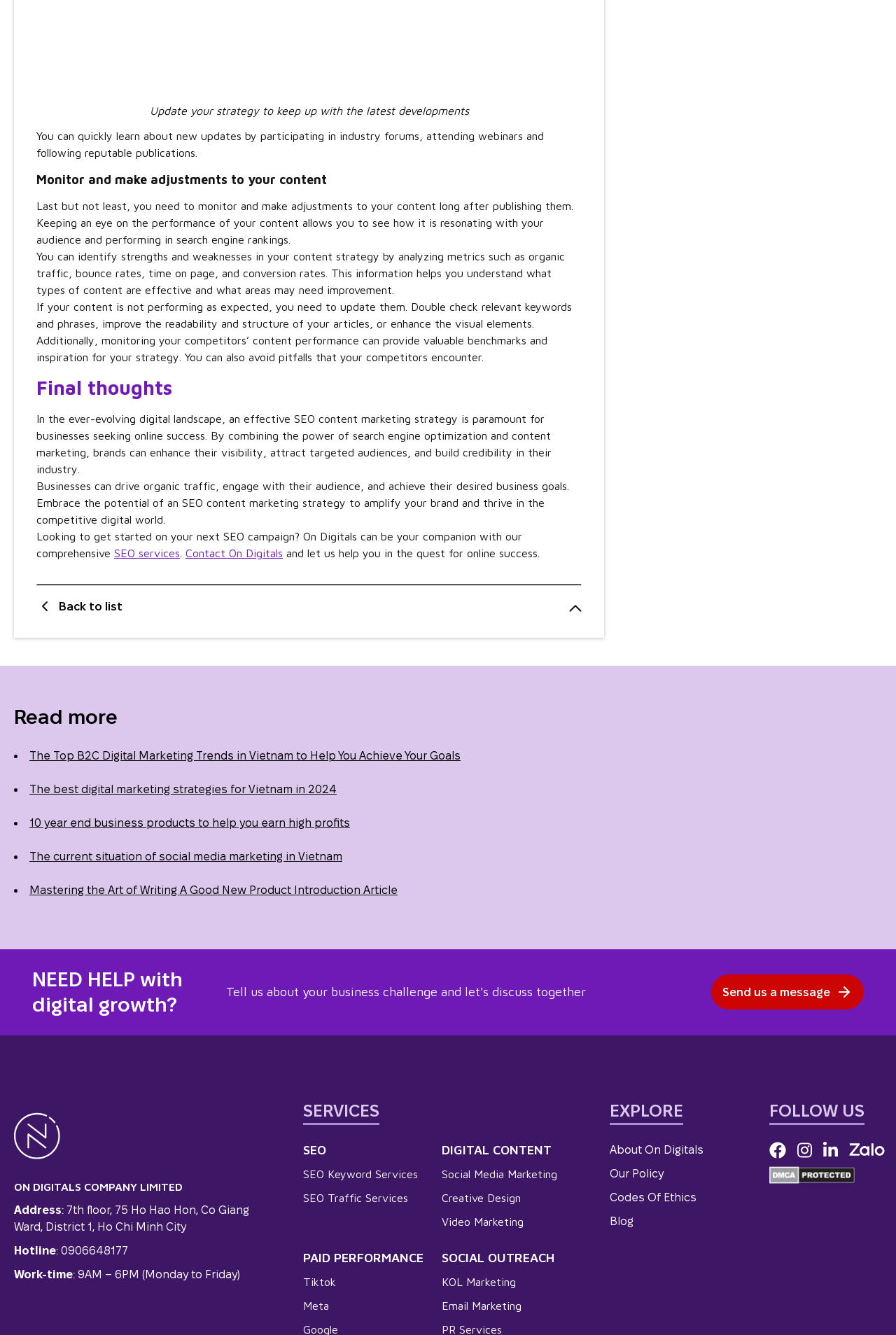Use one word or a short phrase to answer the question provided: 
What is the purpose of monitoring and making adjustments to content?

To see how it resonates with the audience and performs in search engine rankings